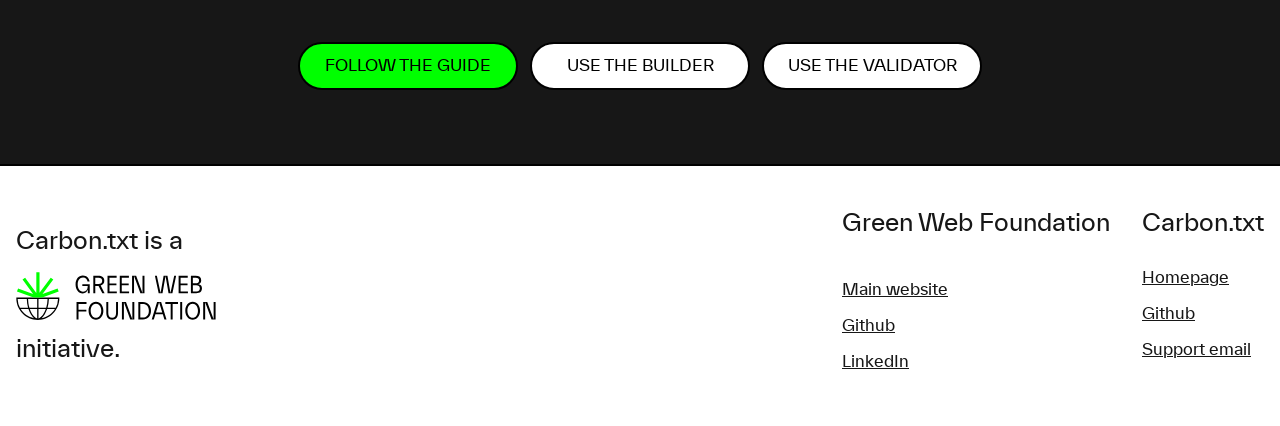Please find the bounding box for the UI element described by: "parent_node: Carbon.txt is a".

[0.012, 0.639, 0.63, 0.751]